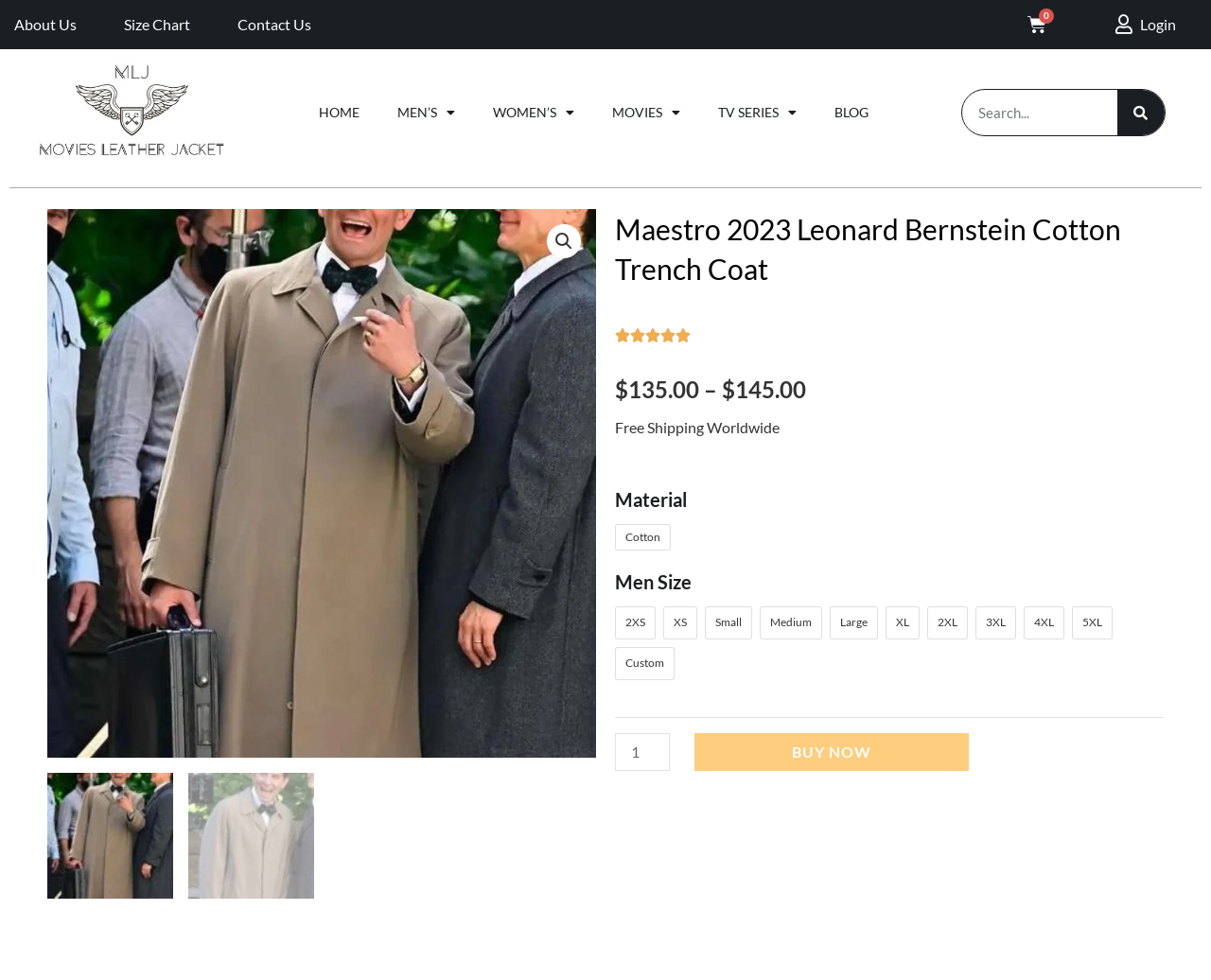What is the price of the Maestro 2023 Leonard Bernstein Cotton Trench Coat?
Using the image, provide a detailed and thorough answer to the question.

I found the price of the coat by looking at the text next to the dollar sign, which is '$135.00'. This is located below the product title and above the 'Free Shipping Worldwide' text.